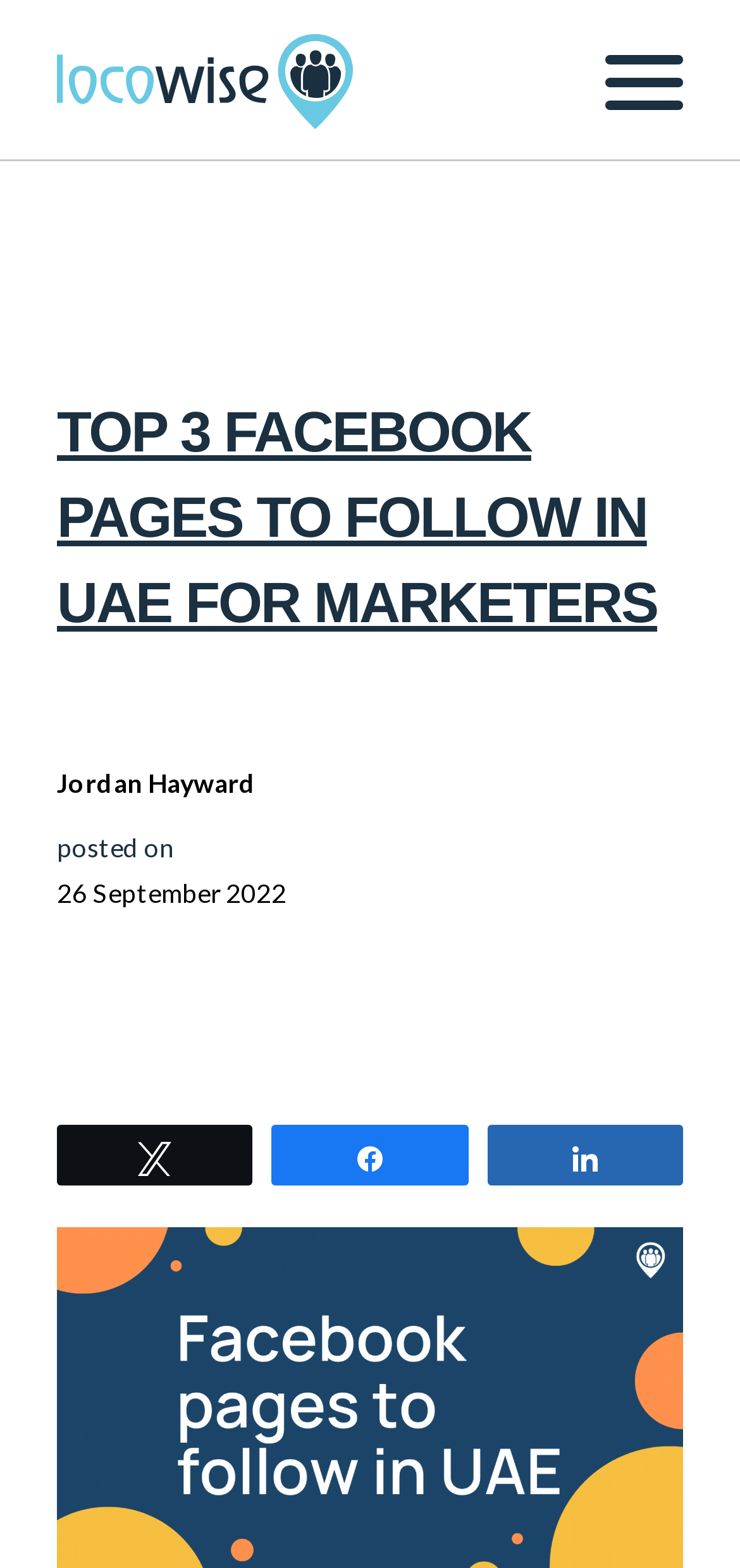What is the purpose of the links at the bottom of the post?
Please interpret the details in the image and answer the question thoroughly.

The links at the bottom of the post, labeled 'N Tweet', 'k Share', and 's Share', suggest that they are meant for sharing the post on social media platforms, allowing readers to easily share the content with others.